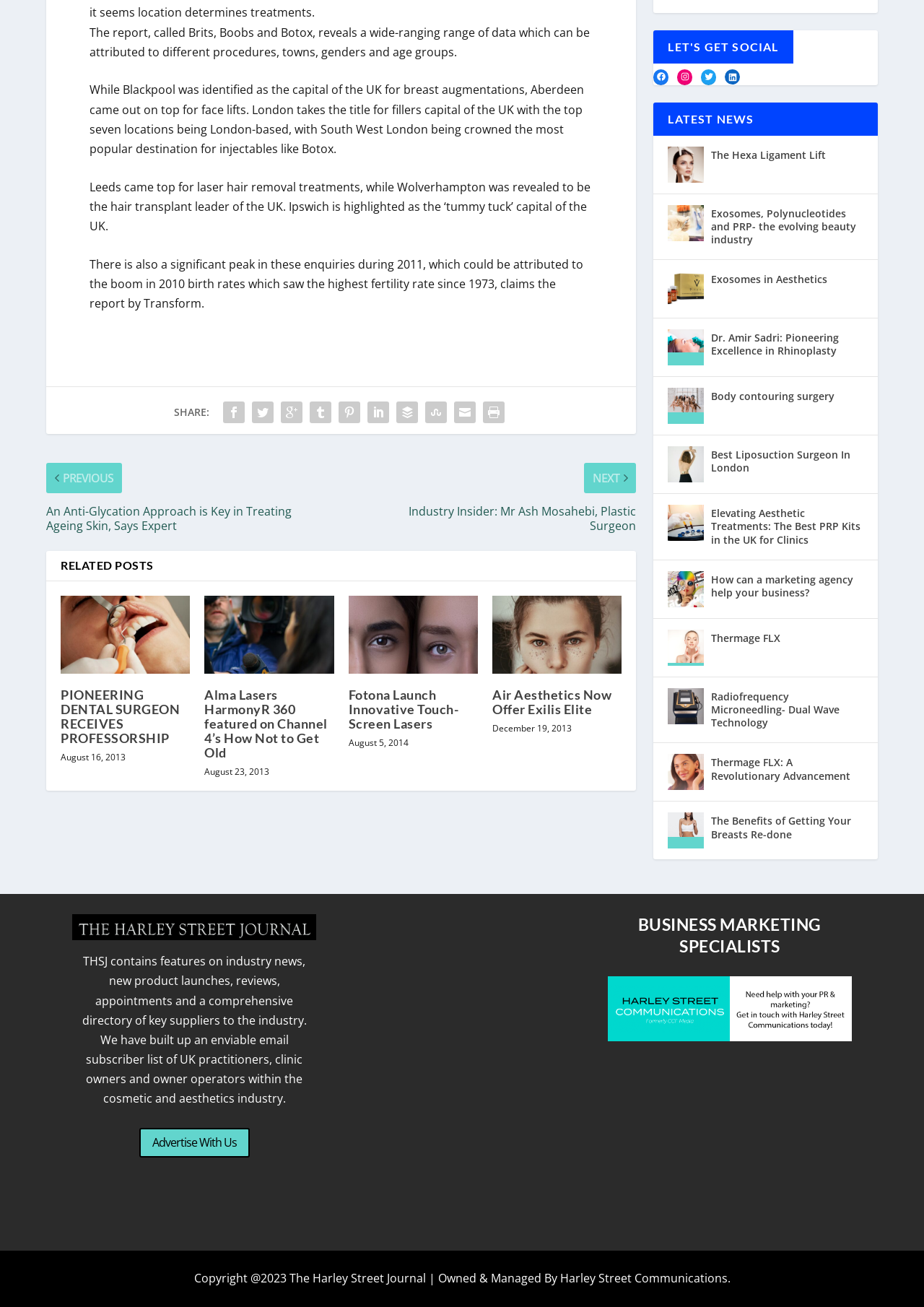Provide the bounding box coordinates of the UI element this sentence describes: "The Hexa Ligament Lift".

[0.77, 0.112, 0.894, 0.125]